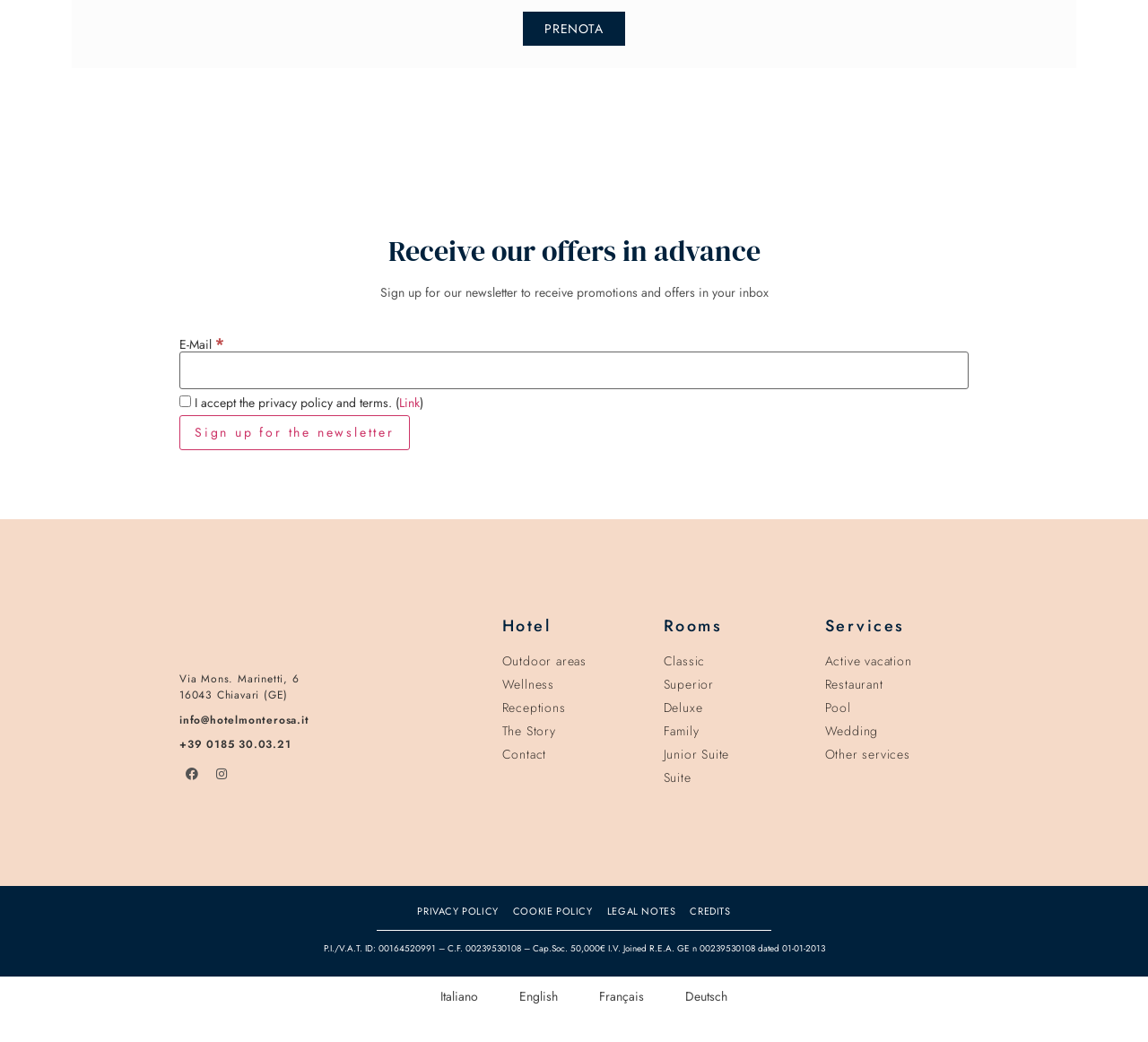Provide a brief response to the question below using a single word or phrase: 
What languages are available on the website?

Italiano, English, Français, Deutsch